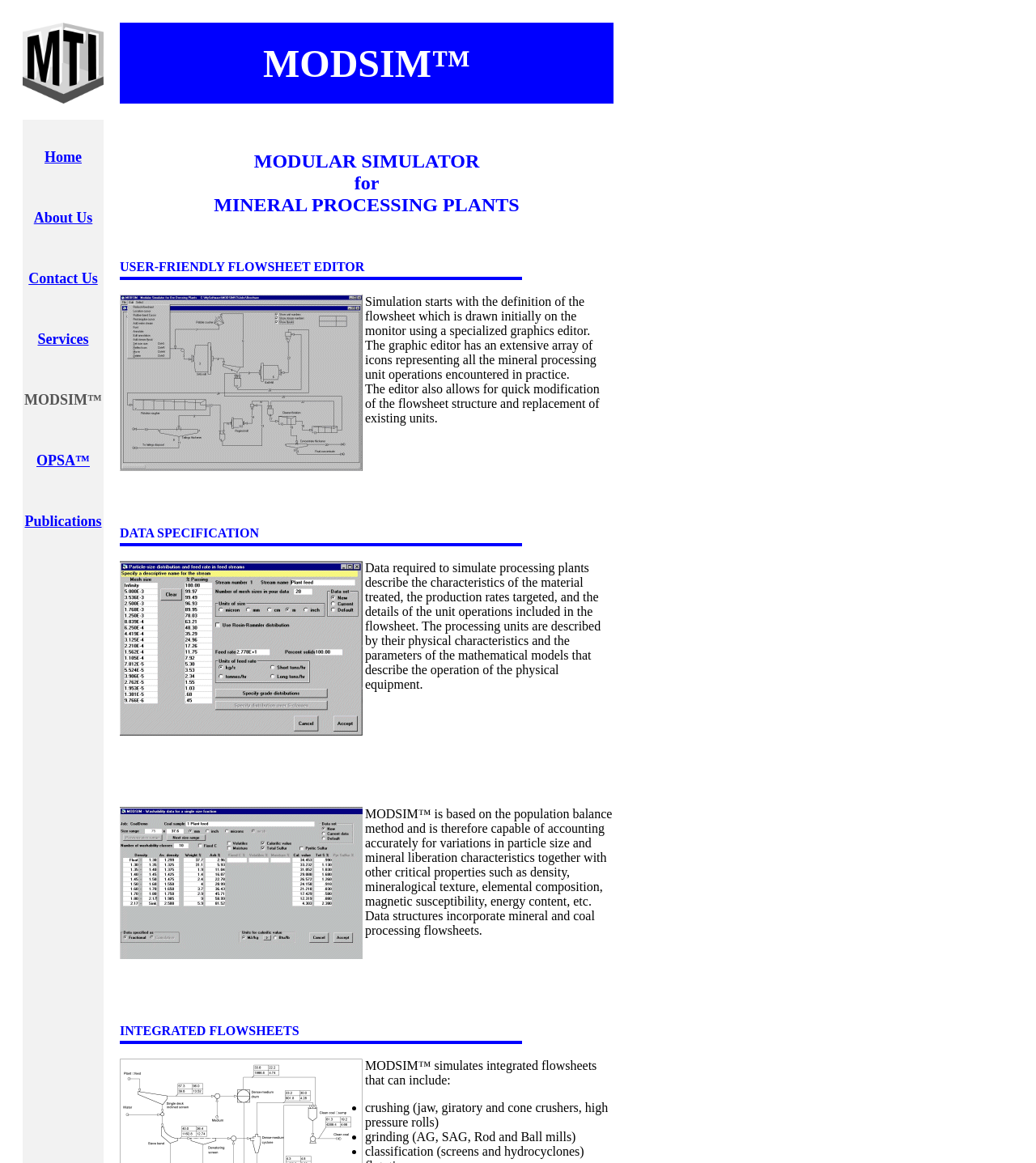What is one of the unit operations that can be included in the flowsheet?
Based on the image, provide a one-word or brief-phrase response.

crushing